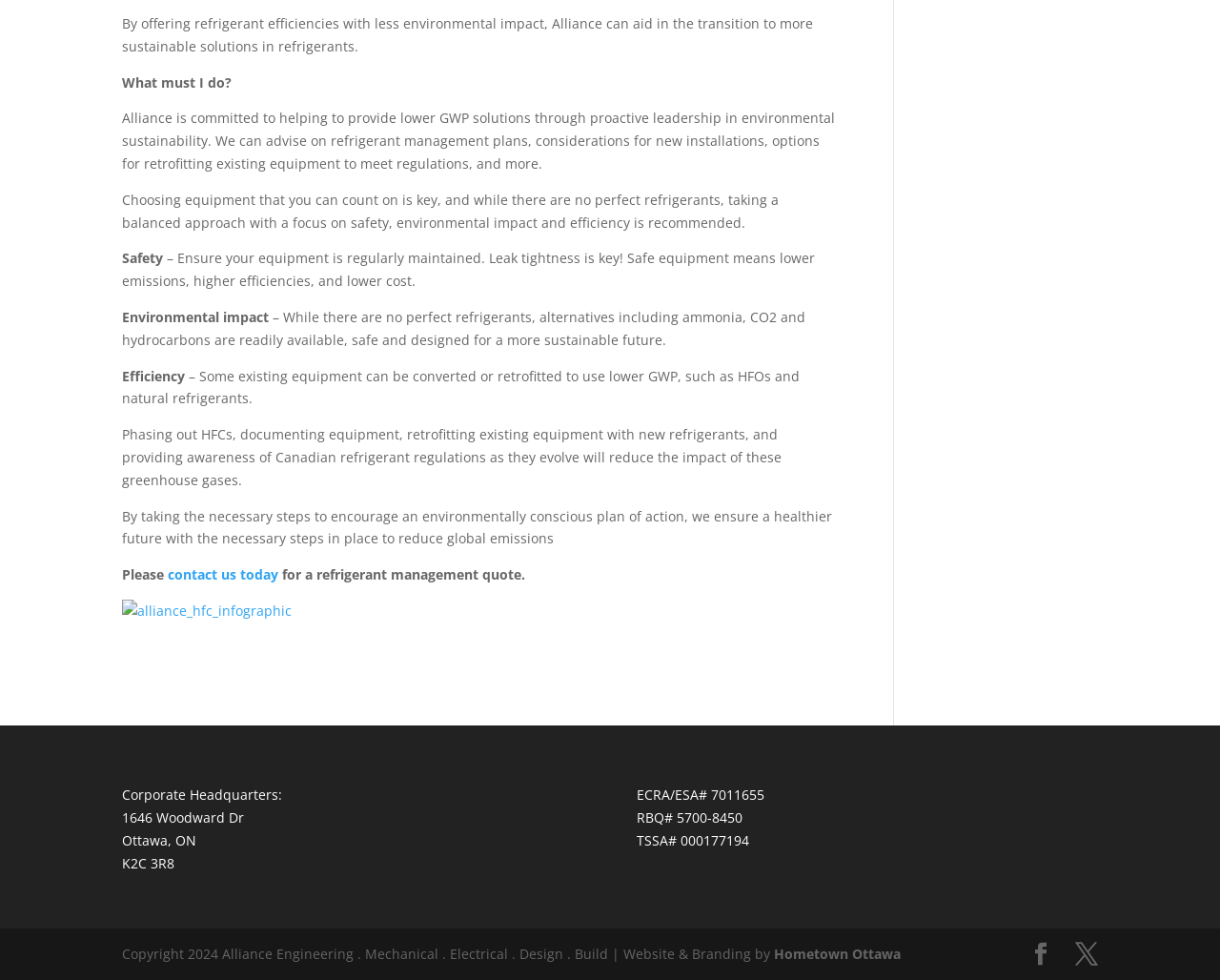Locate the bounding box coordinates of the UI element described by: "contact us today". The bounding box coordinates should consist of four float numbers between 0 and 1, i.e., [left, top, right, bottom].

[0.134, 0.577, 0.228, 0.596]